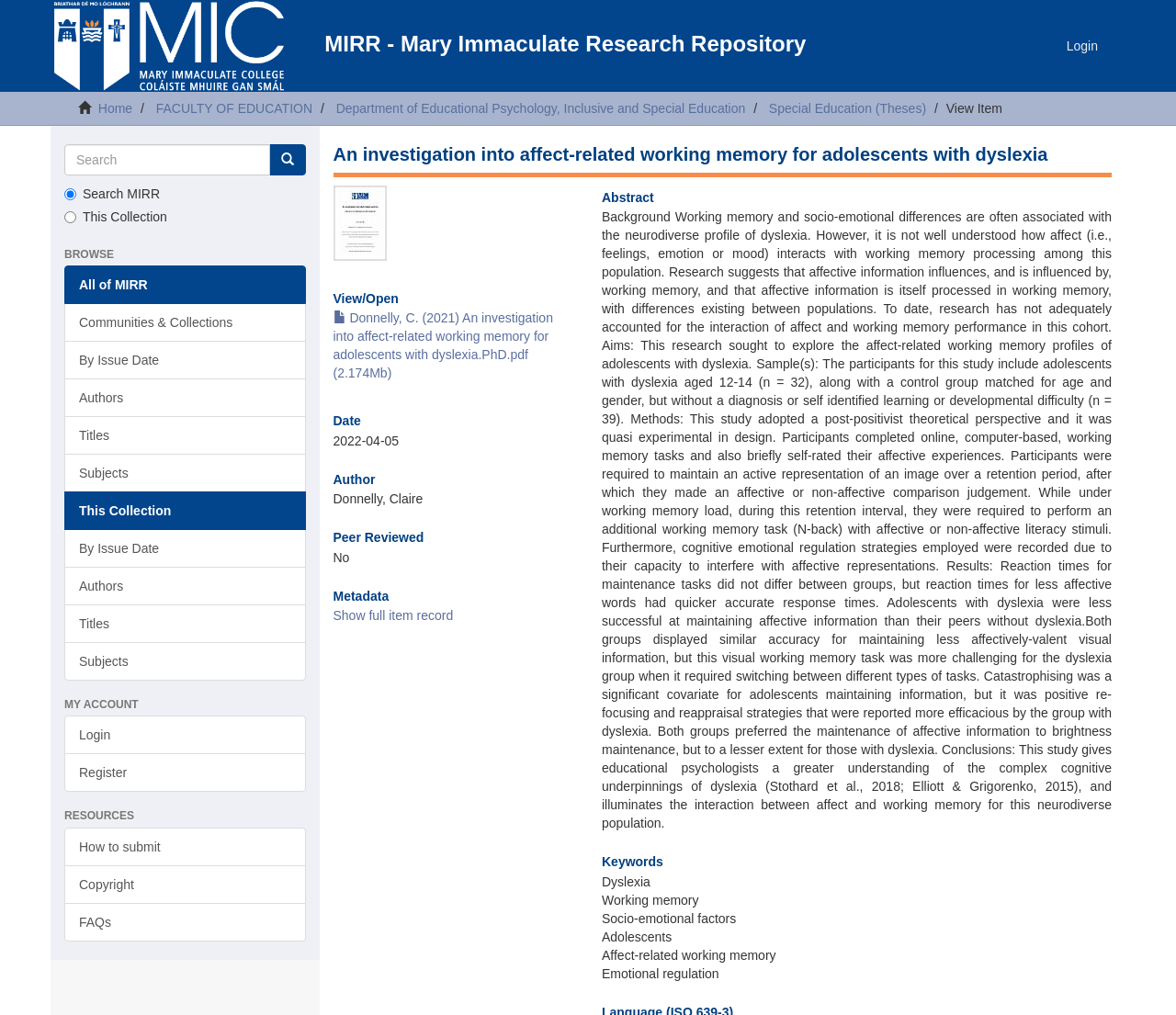Based on the element description: "Show full item record", identify the bounding box coordinates for this UI element. The coordinates must be four float numbers between 0 and 1, listed as [left, top, right, bottom].

[0.283, 0.599, 0.385, 0.614]